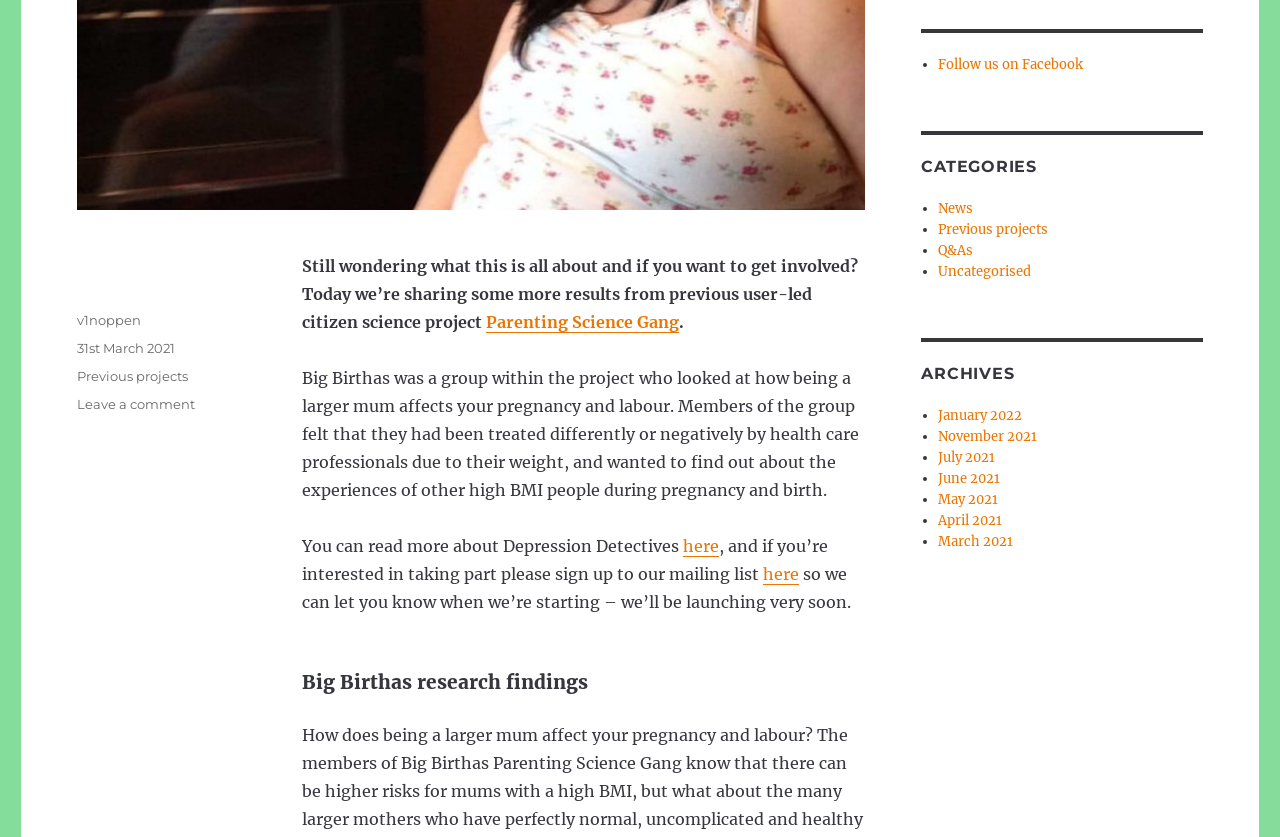Point out the bounding box coordinates of the section to click in order to follow this instruction: "Click the 'East Madison Baptist Church' link".

None